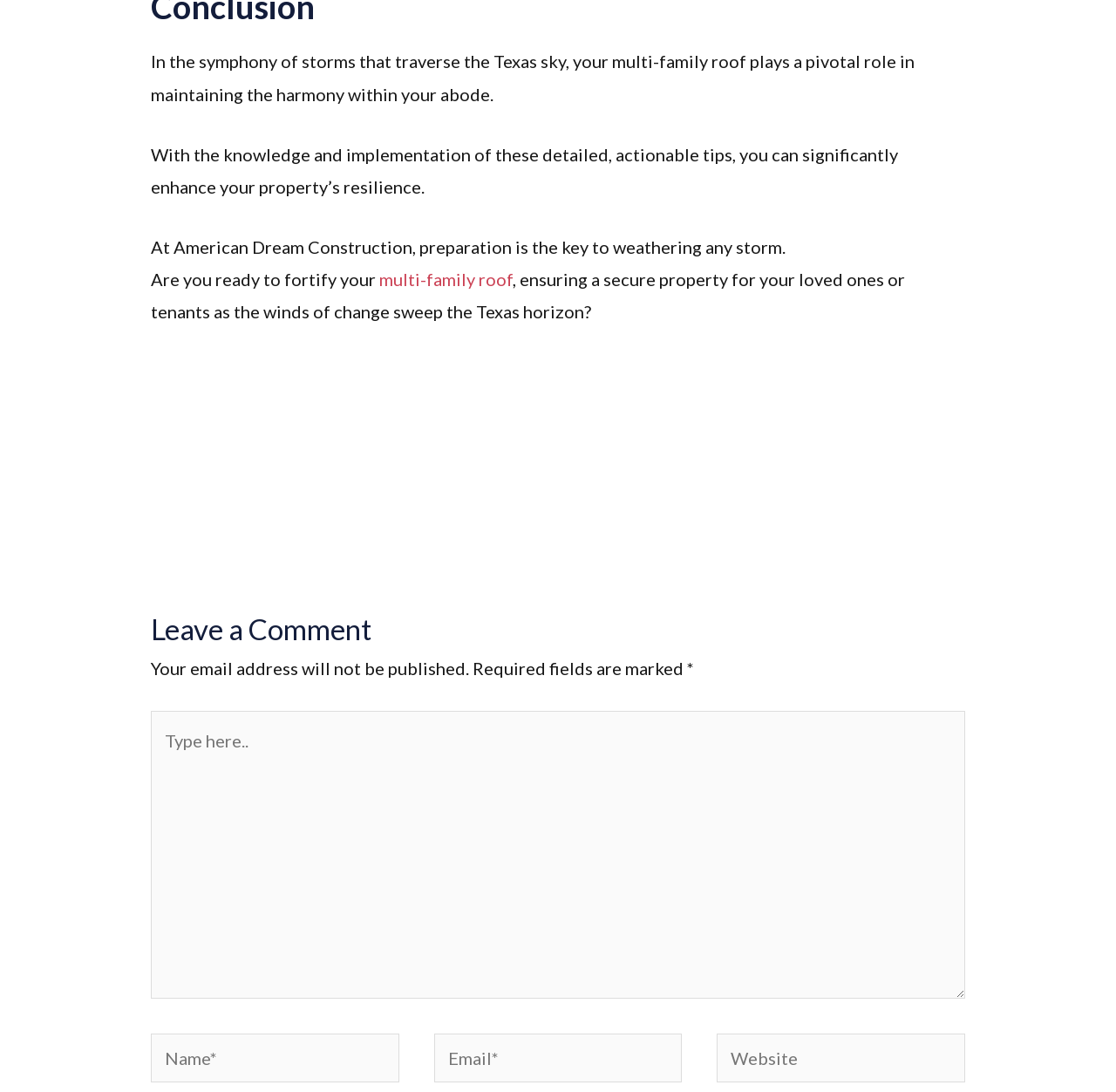Answer the following in one word or a short phrase: 
What is the function of the section with 'Leave a Comment'?

To leave a comment